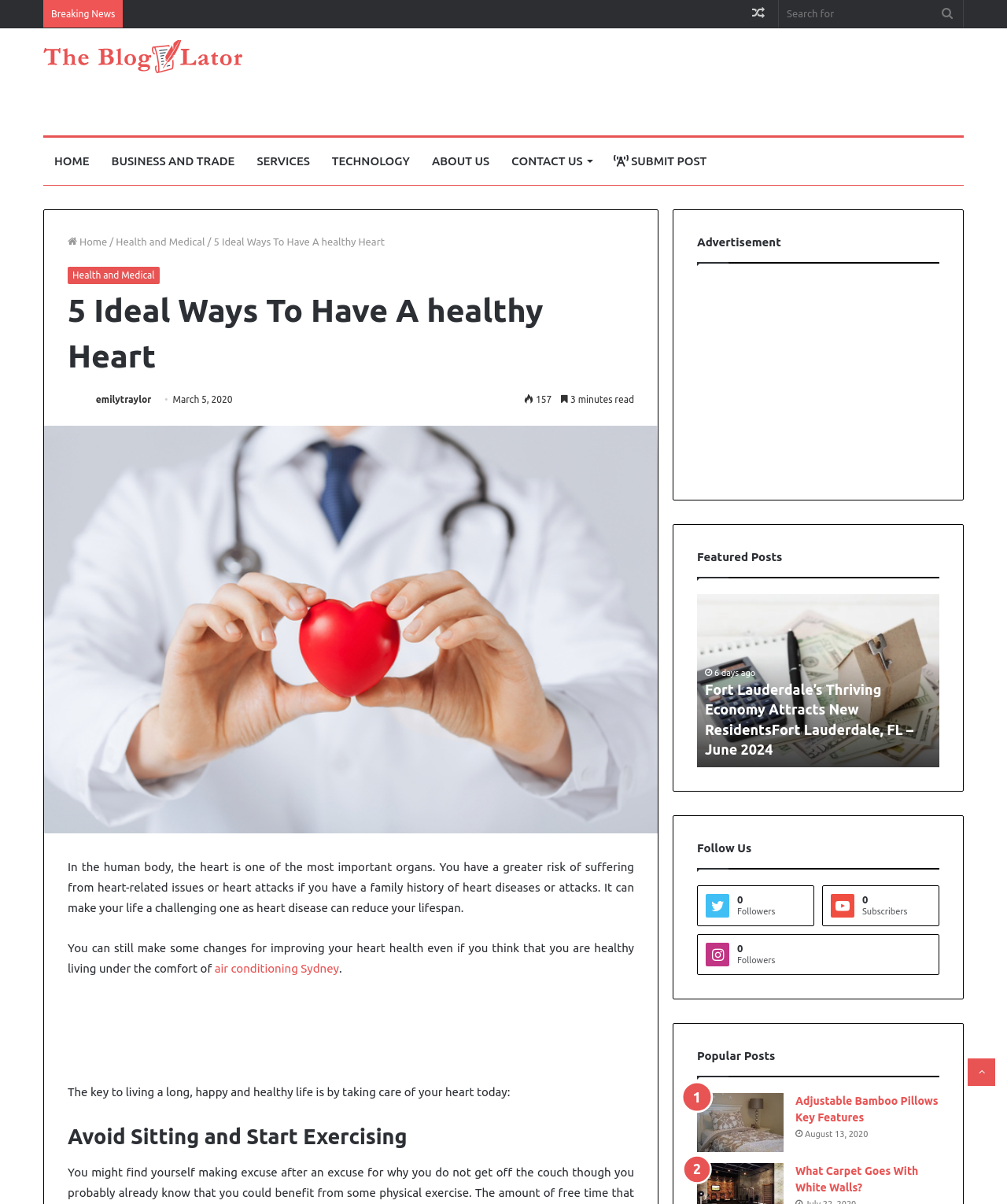Identify the bounding box coordinates of the specific part of the webpage to click to complete this instruction: "Go to the home page".

[0.043, 0.114, 0.1, 0.154]